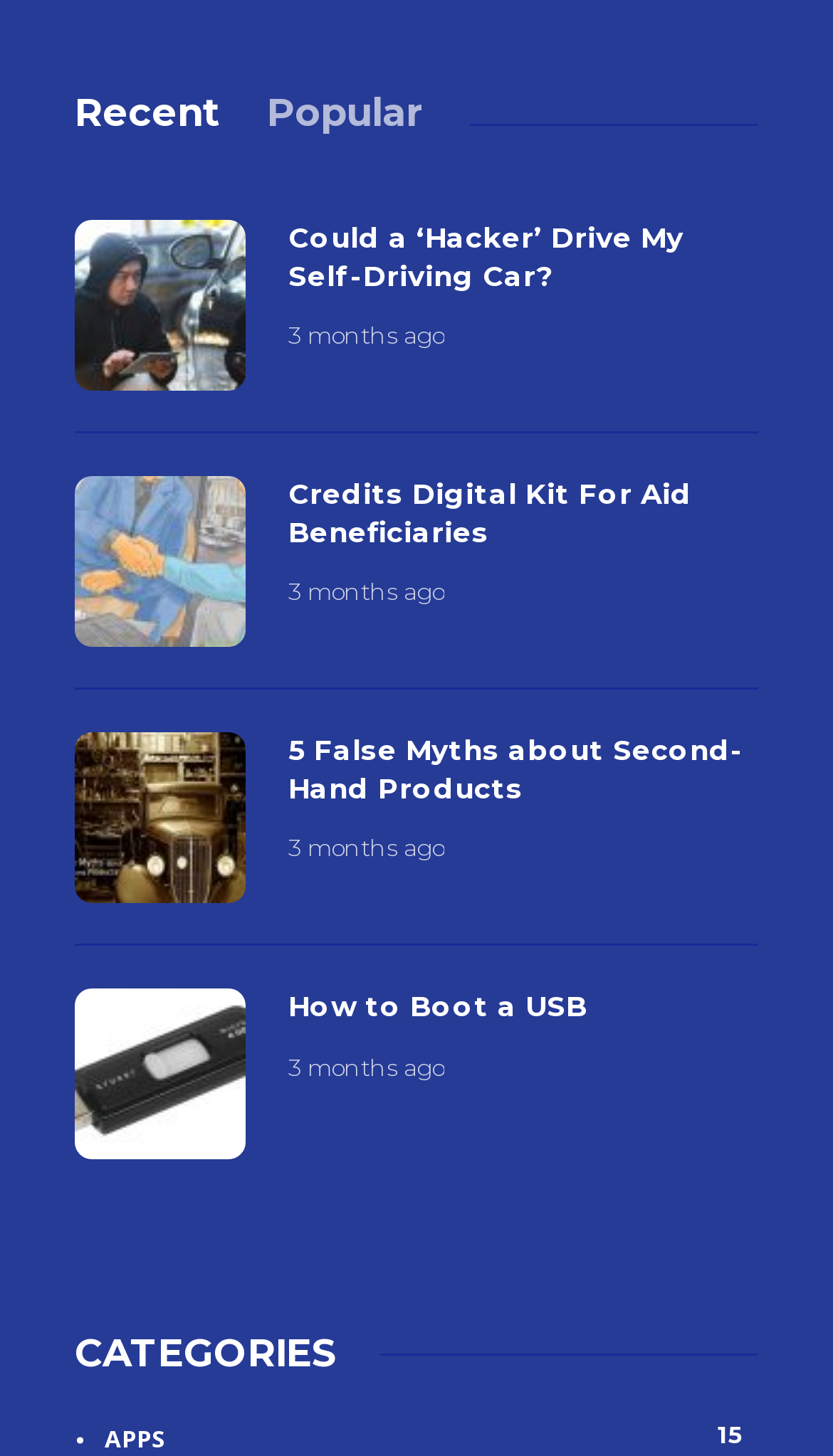Find the UI element described as: "alt="Interim Storage Partners Logo"" and predict its bounding box coordinates. Ensure the coordinates are four float numbers between 0 and 1, [left, top, right, bottom].

None